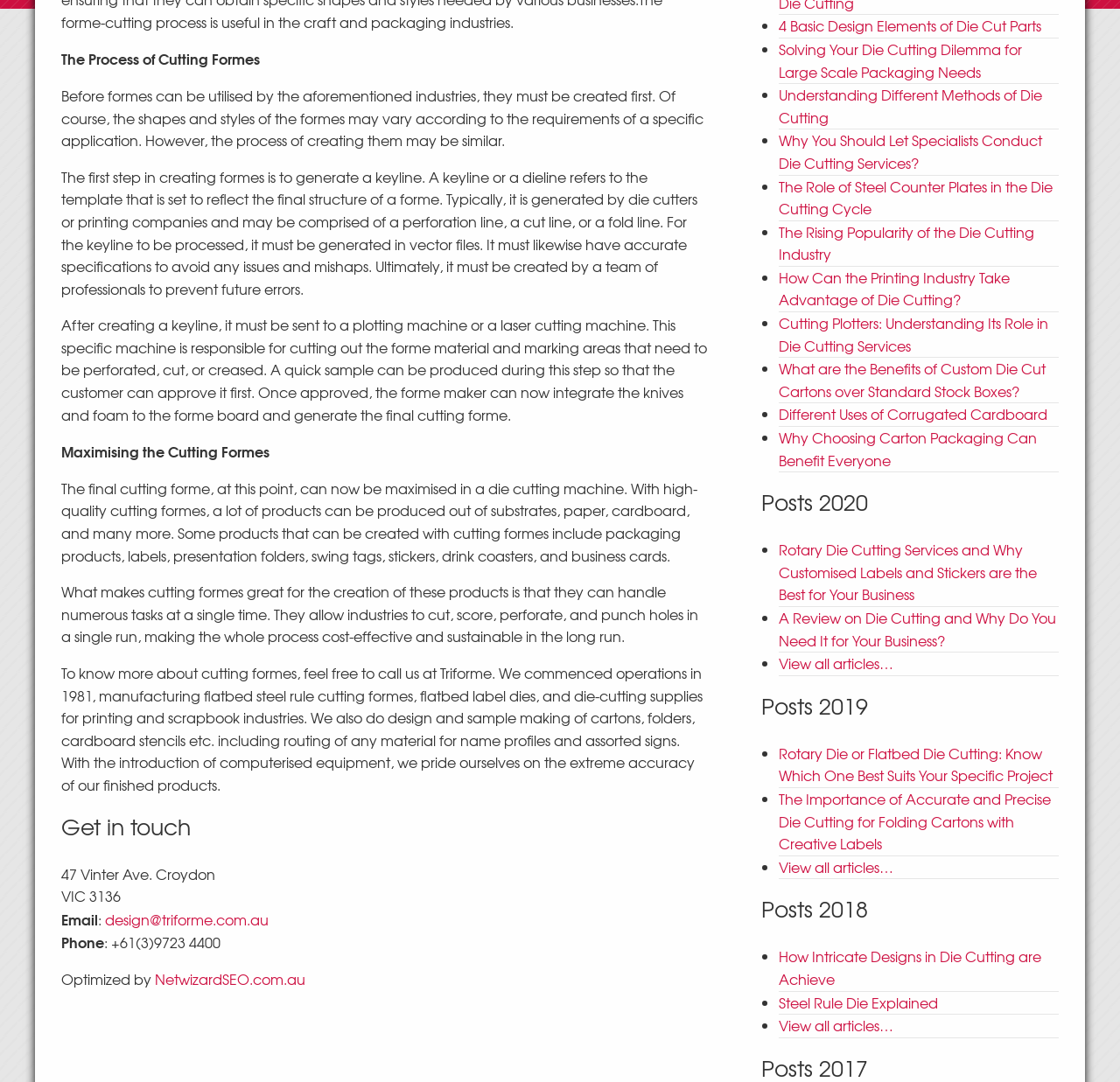From the webpage screenshot, predict the bounding box of the UI element that matches this description: "View all articles…".

[0.695, 0.791, 0.798, 0.811]